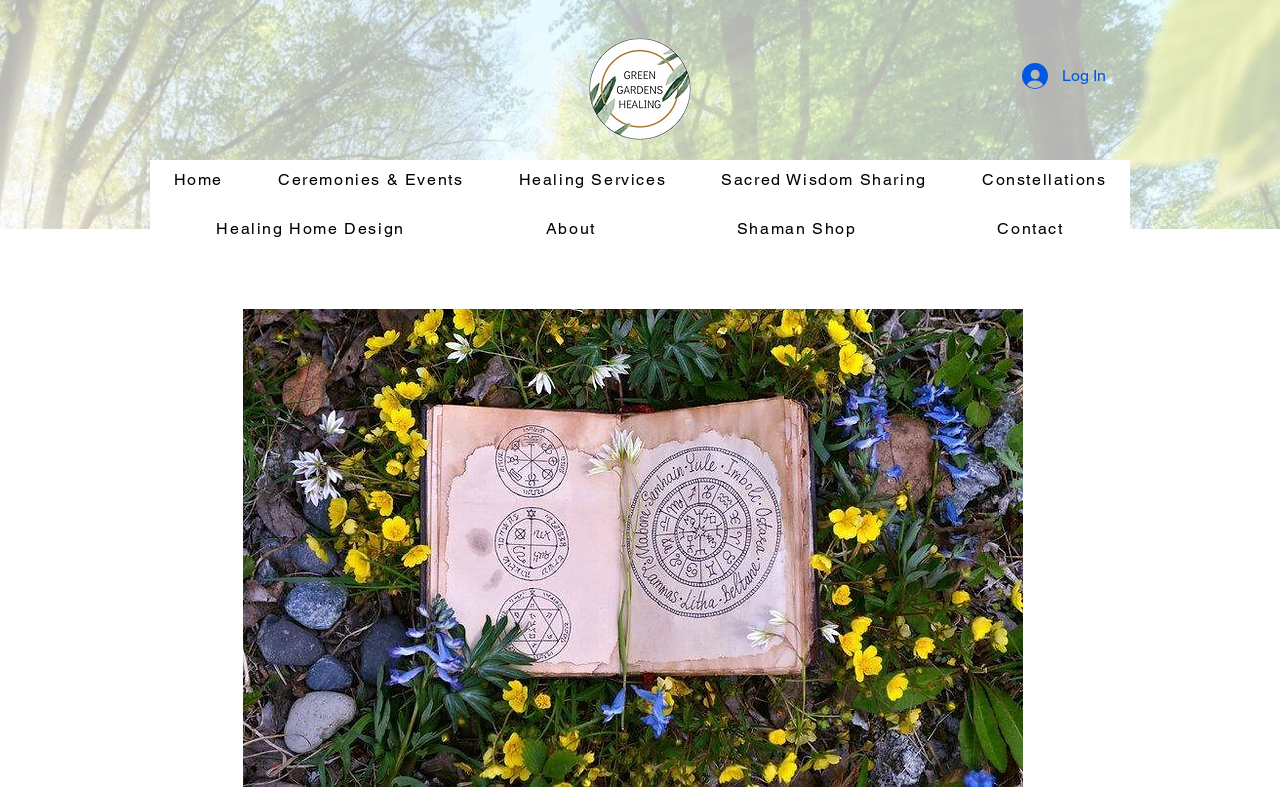Explain the features and main sections of the webpage comprehensively.

The webpage is titled "Ancient Wisdom Club" and appears to be a website for a spiritual or wellness-related organization. At the top of the page, there is a navigation menu labeled "Site" that spans most of the width of the page. This menu contains seven links: "Home", "Ceremonies & Events", "Healing Services", "Sacred Wisdom Sharing", "Constellations", "Healing Home Design", and "About", which are arranged horizontally in a row.

Below the navigation menu, there are three more links: "Shaman Shop" and "Contact", which are also part of the navigation menu, and "Log In", which is a separate button located near the top-right corner of the page. Next to the "Log In" button, there is a small image, likely a logo or icon.

The links in the navigation menu are grouped together and take up a significant portion of the page's width, with the "Log In" button and image situated above the bottom-right corner of the navigation menu. Overall, the webpage appears to be a portal for accessing various resources and services related to ancient wisdom and spirituality.